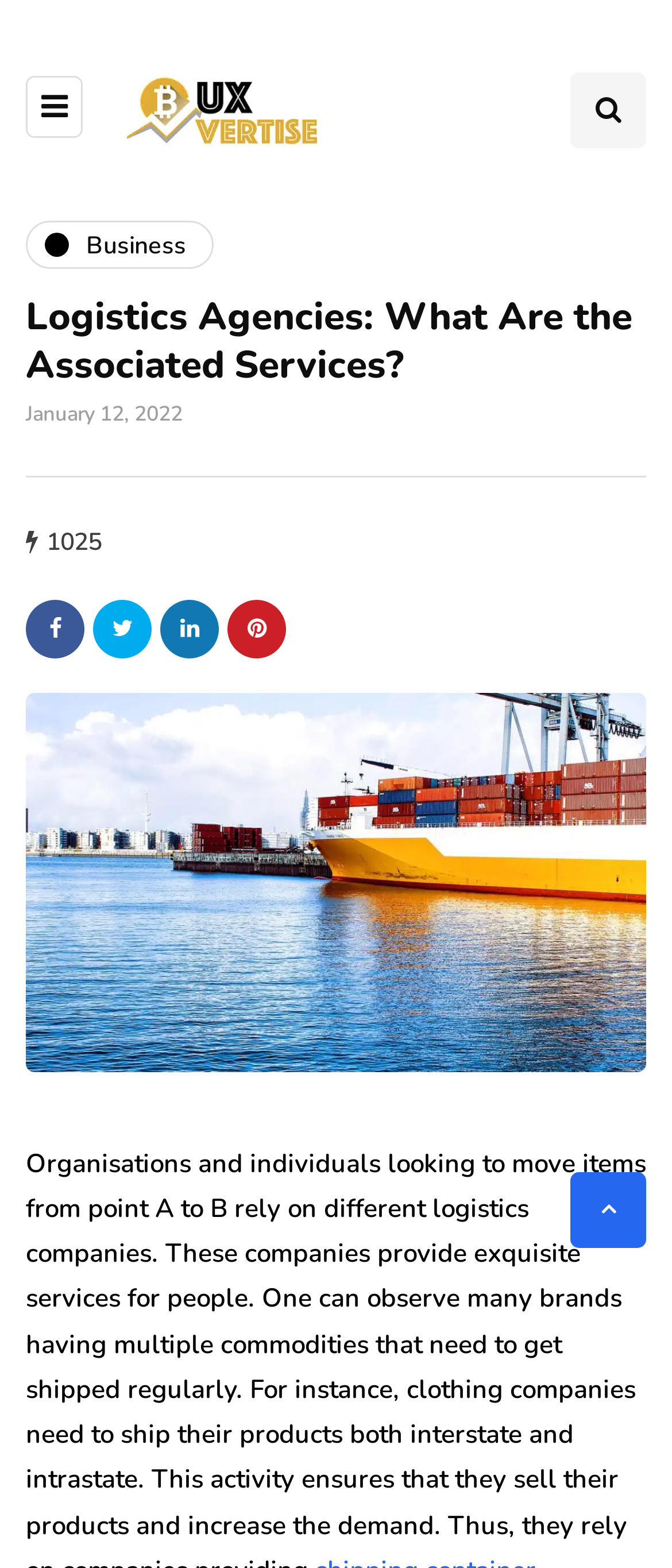Identify the bounding box coordinates for the UI element described as: "title="Share with LinkedIn"". The coordinates should be provided as four floats between 0 and 1: [left, top, right, bottom].

[0.238, 0.382, 0.326, 0.42]